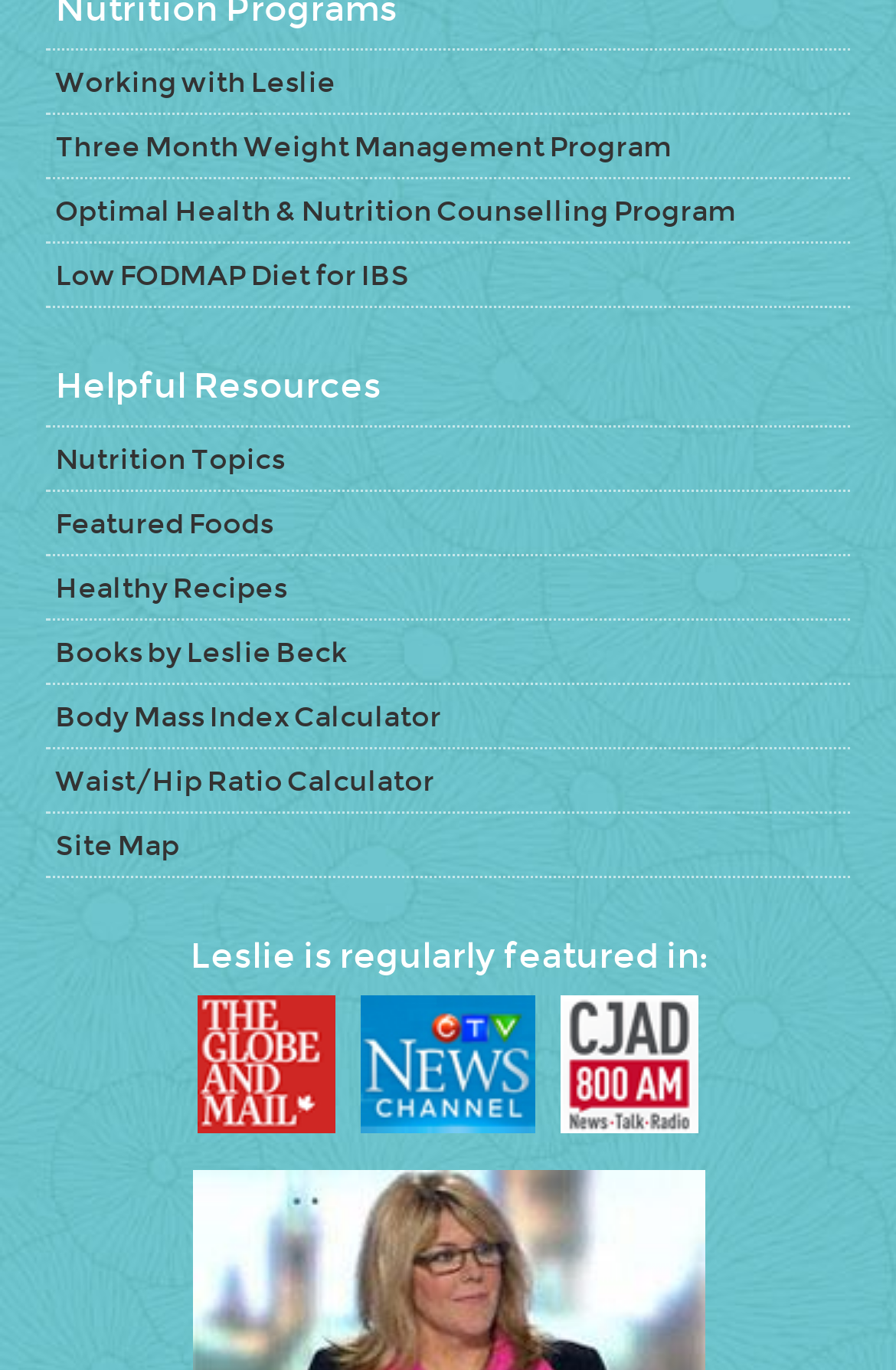Give the bounding box coordinates for the element described by: "Low FODMAP Diet for IBS".

[0.051, 0.178, 0.949, 0.224]